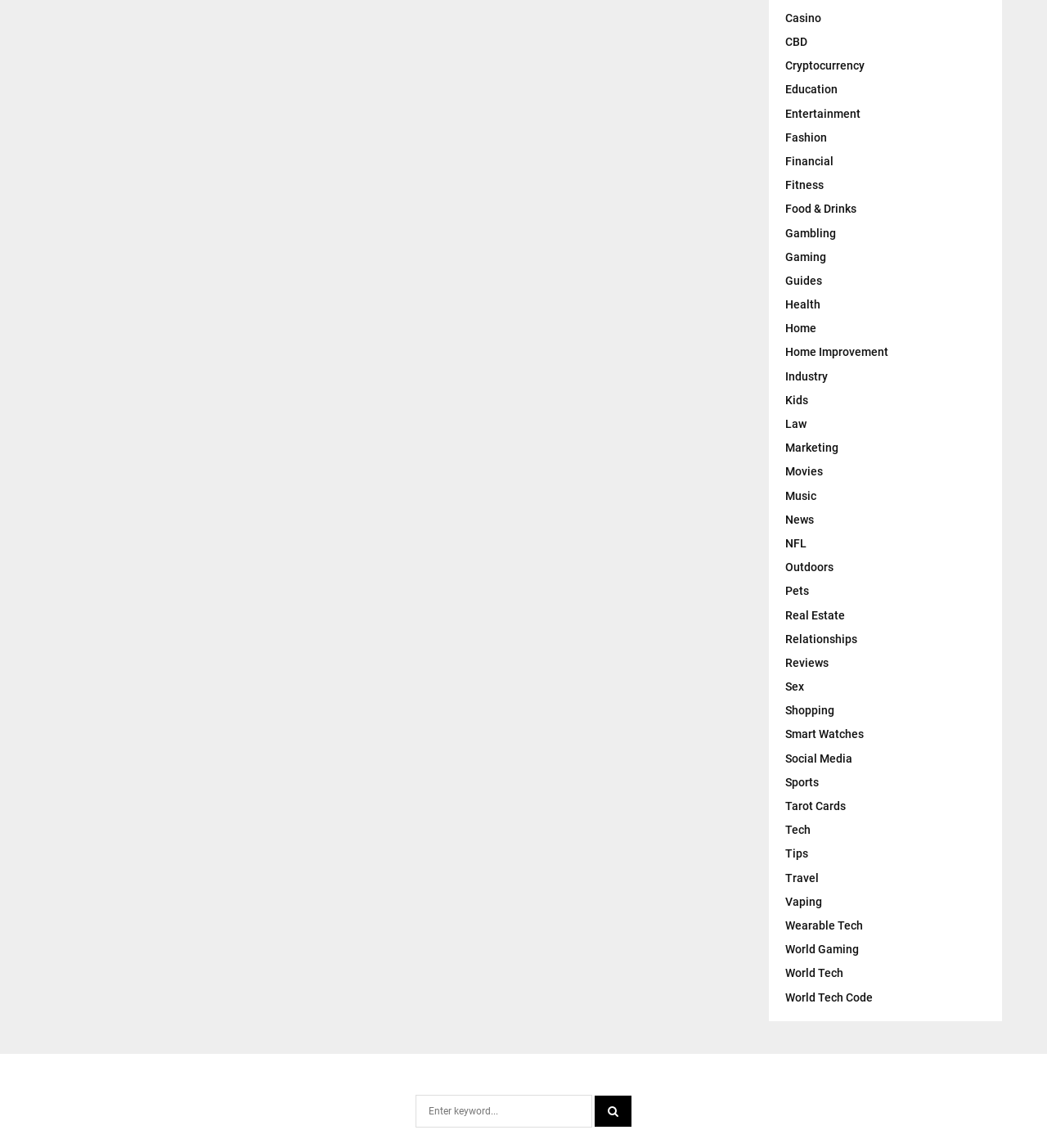Please identify the bounding box coordinates of the clickable element to fulfill the following instruction: "Go to the top of the page". The coordinates should be four float numbers between 0 and 1, i.e., [left, top, right, bottom].

None